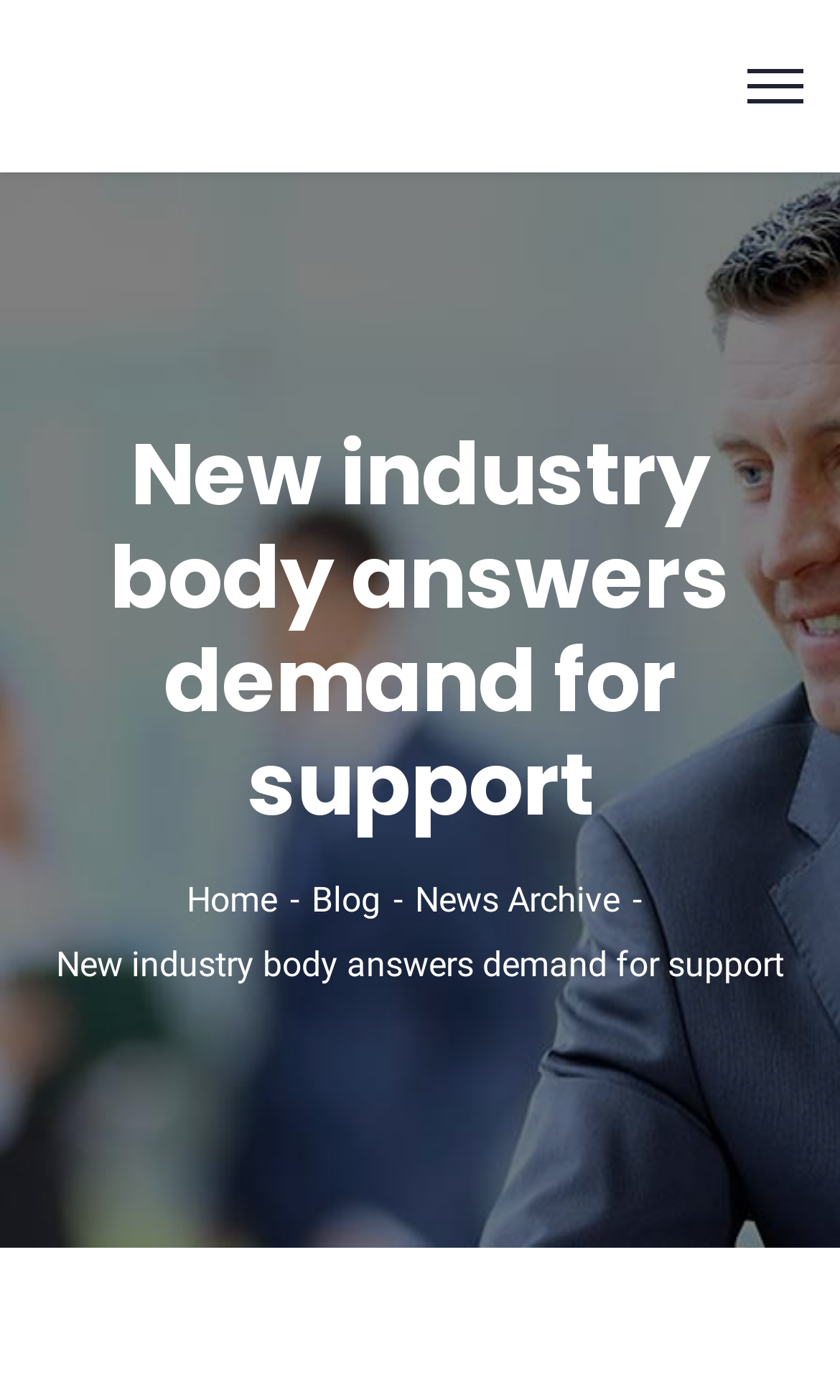Articulate a complete and detailed caption of the webpage elements.

The webpage is about Find A Franchise, a new industry body that answers demand for support. At the top left, there is a link and an image, both labeled "Find A Franchise", which likely serve as a logo or branding element. Below this, there is a prominent heading that reads "New industry body answers demand for support". 

On the right side of the page, there are three links in a row, labeled "Home-", "Blog-", and "News Archive-", which likely serve as navigation elements. Below these links, there is a static text element that repeats the heading "New industry body answers demand for support". 

In the middle of the page, there is a search function, consisting of a textbox where users can "Enter Keywords..." and a button with a magnifying glass icon. The search function is positioned slightly above the center of the page.